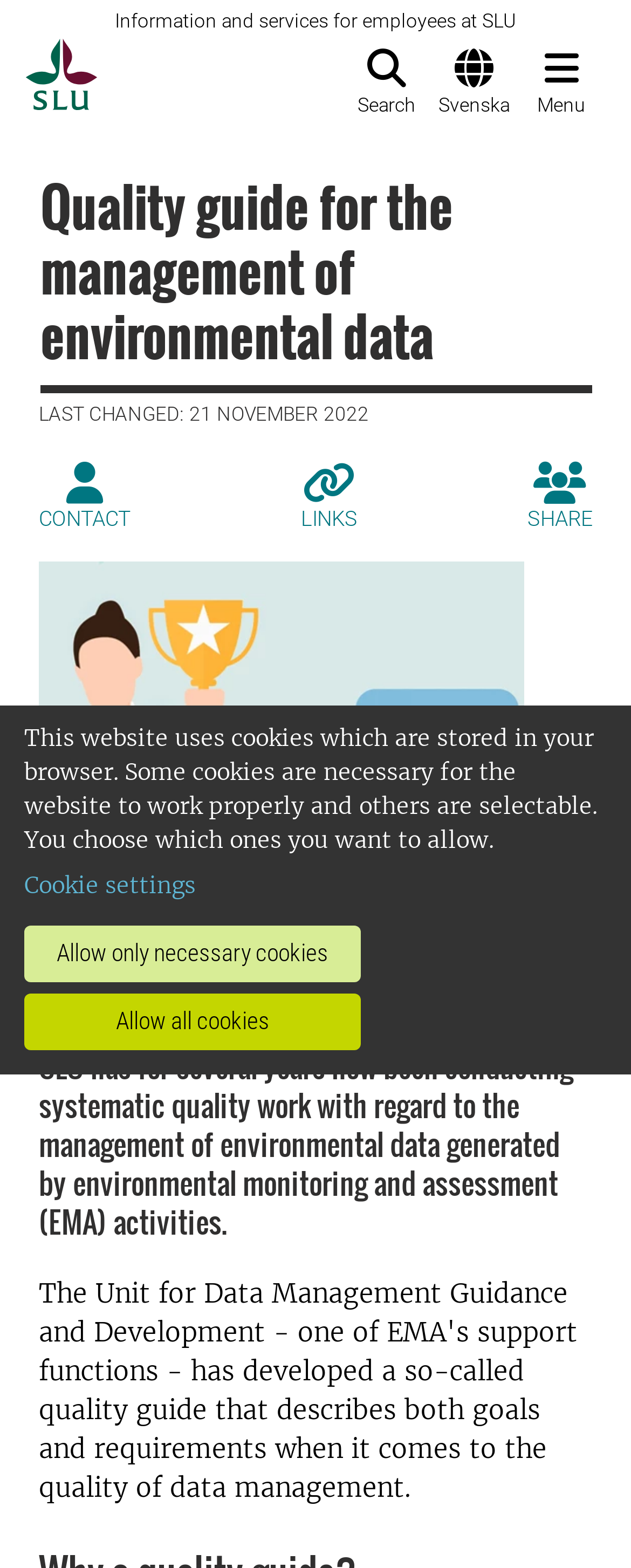Use the details in the image to answer the question thoroughly: 
What is the language of the webpage?

Although there is a link to switch to Swedish, the default language of the webpage is English, as indicated by the content of the static text elements and the absence of any Swedish characters.